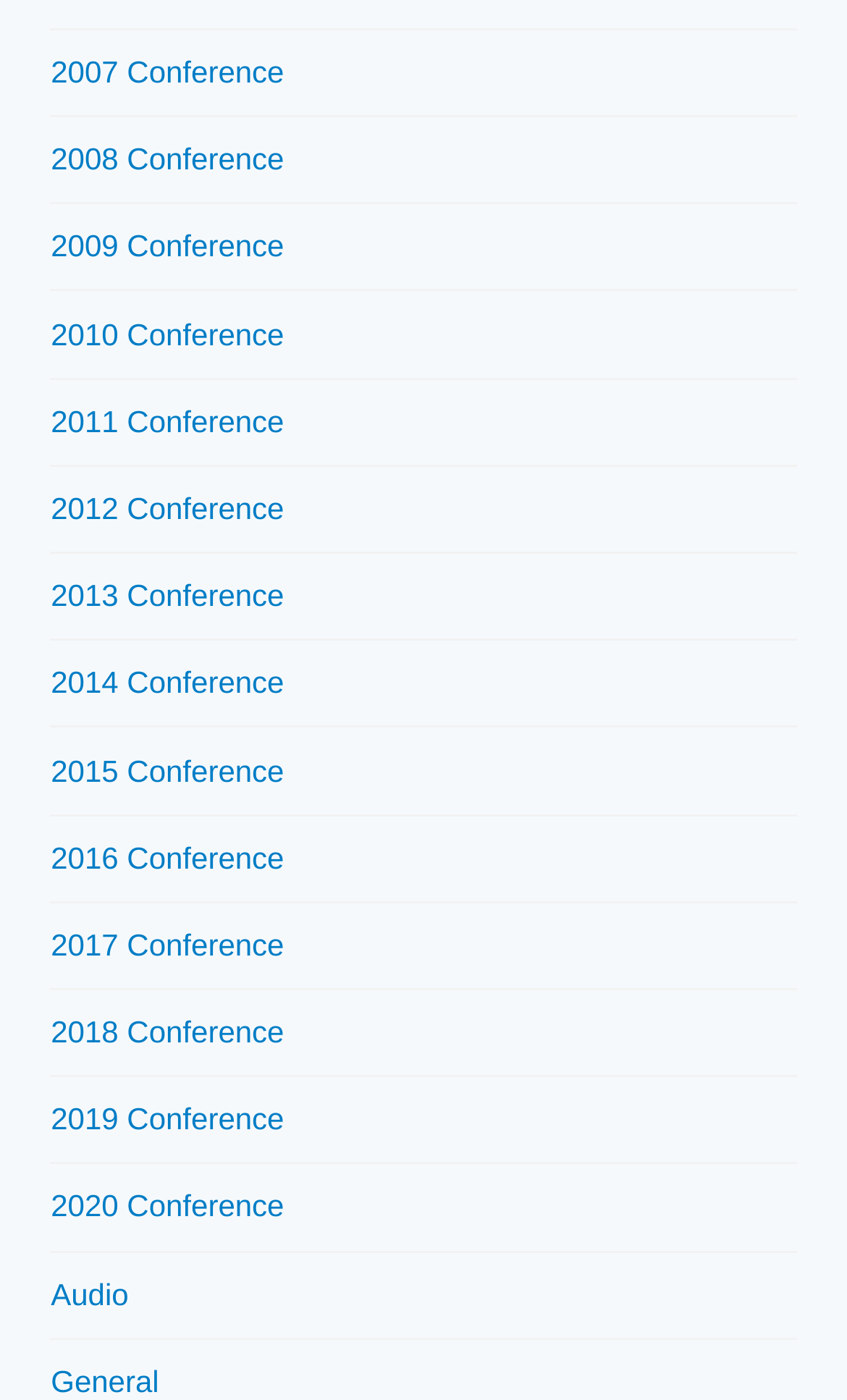Can you specify the bounding box coordinates for the region that should be clicked to fulfill this instruction: "explore 2010 Conference".

[0.06, 0.223, 0.335, 0.255]